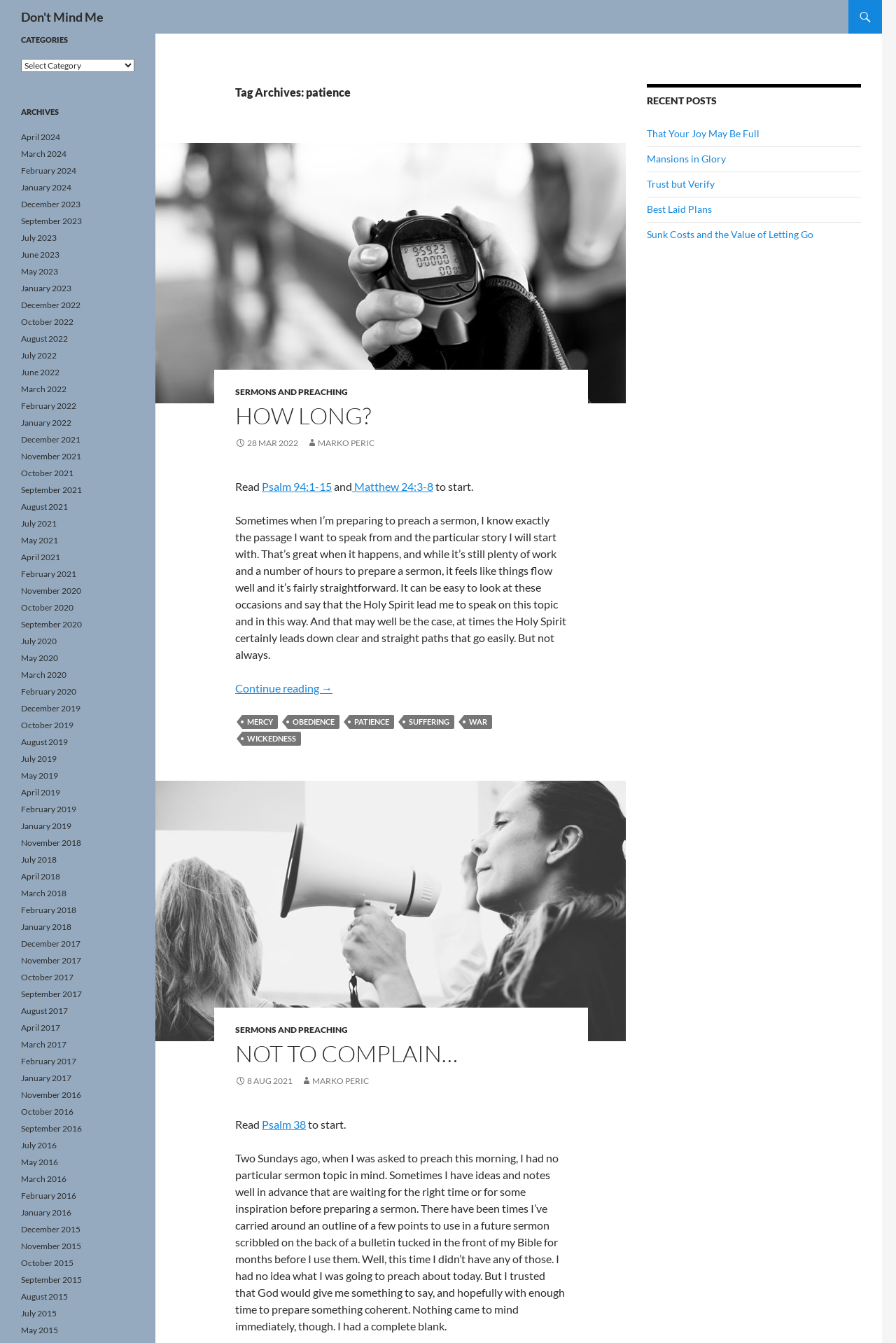What is the earliest archive month available? Examine the screenshot and reply using just one word or a brief phrase.

November 2020